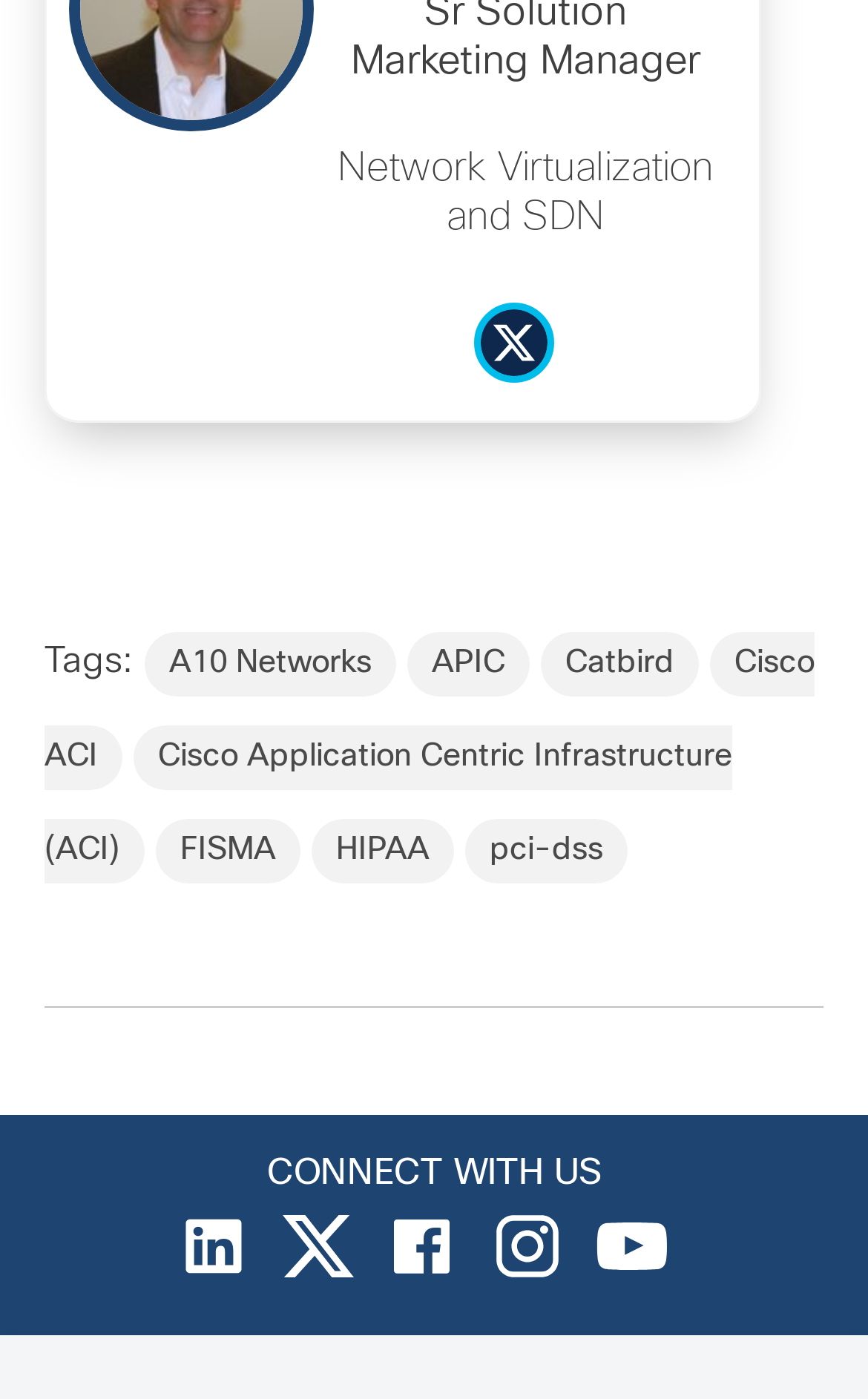Locate the bounding box coordinates of the clickable region to complete the following instruction: "View pci-dss."

[0.536, 0.585, 0.723, 0.631]